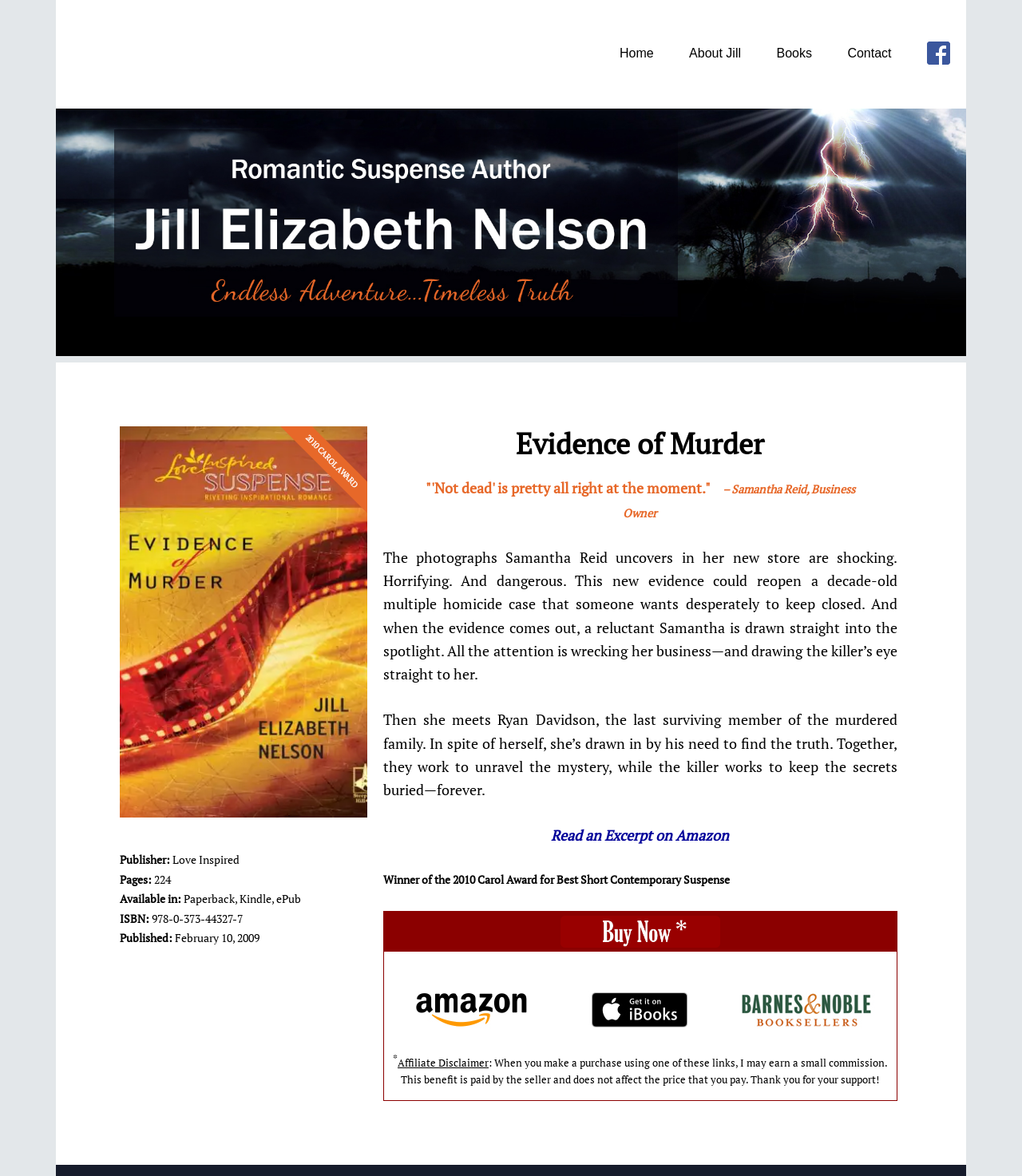Find and indicate the bounding box coordinates of the region you should select to follow the given instruction: "Buy Evidence of Murder on Amazon Today!".

[0.393, 0.873, 0.532, 0.883]